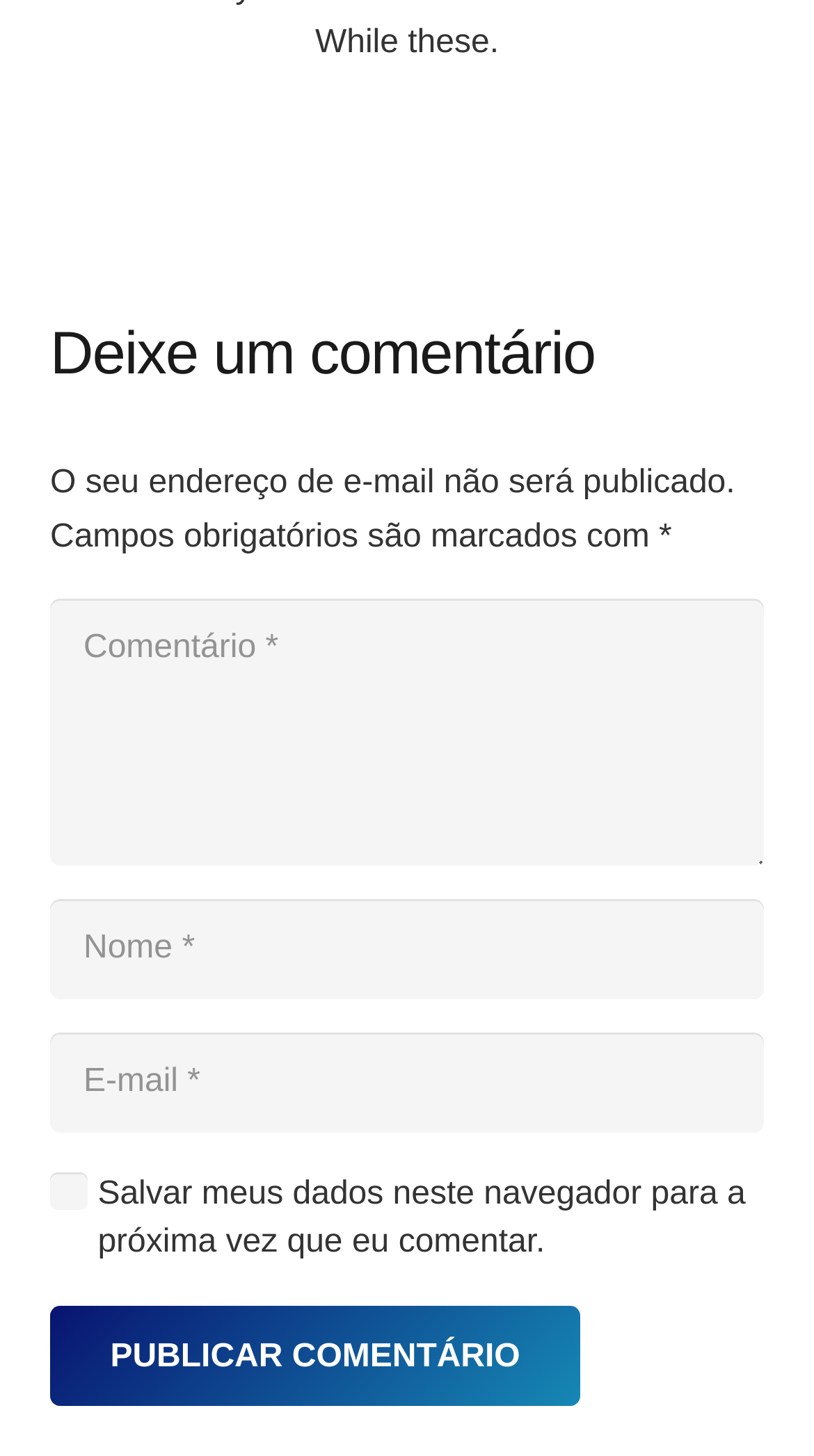What is the warning about email addresses?
Look at the screenshot and respond with one word or a short phrase.

Enter a valid email address